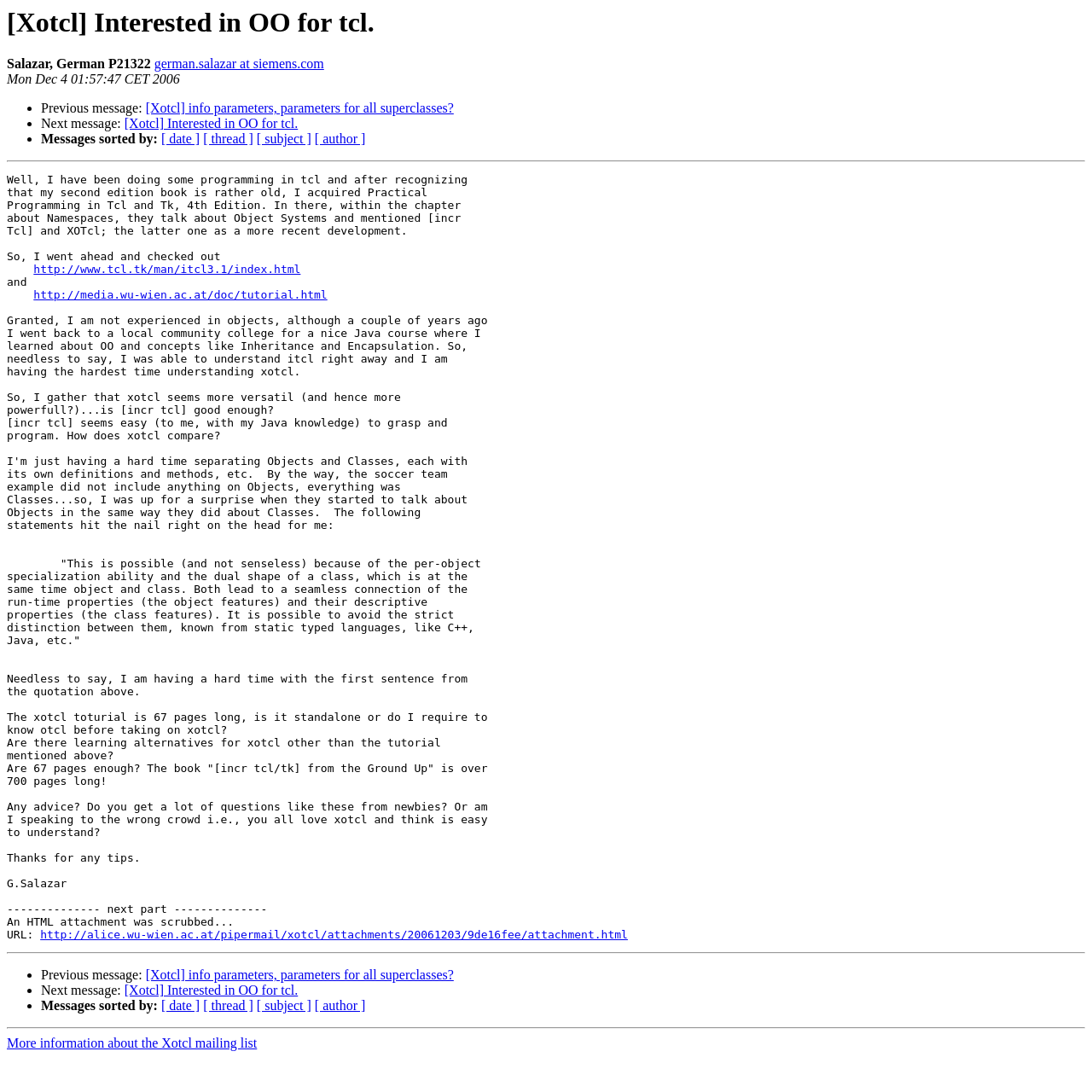Please provide a brief answer to the question using only one word or phrase: 
What is the author's name?

G.Salazar